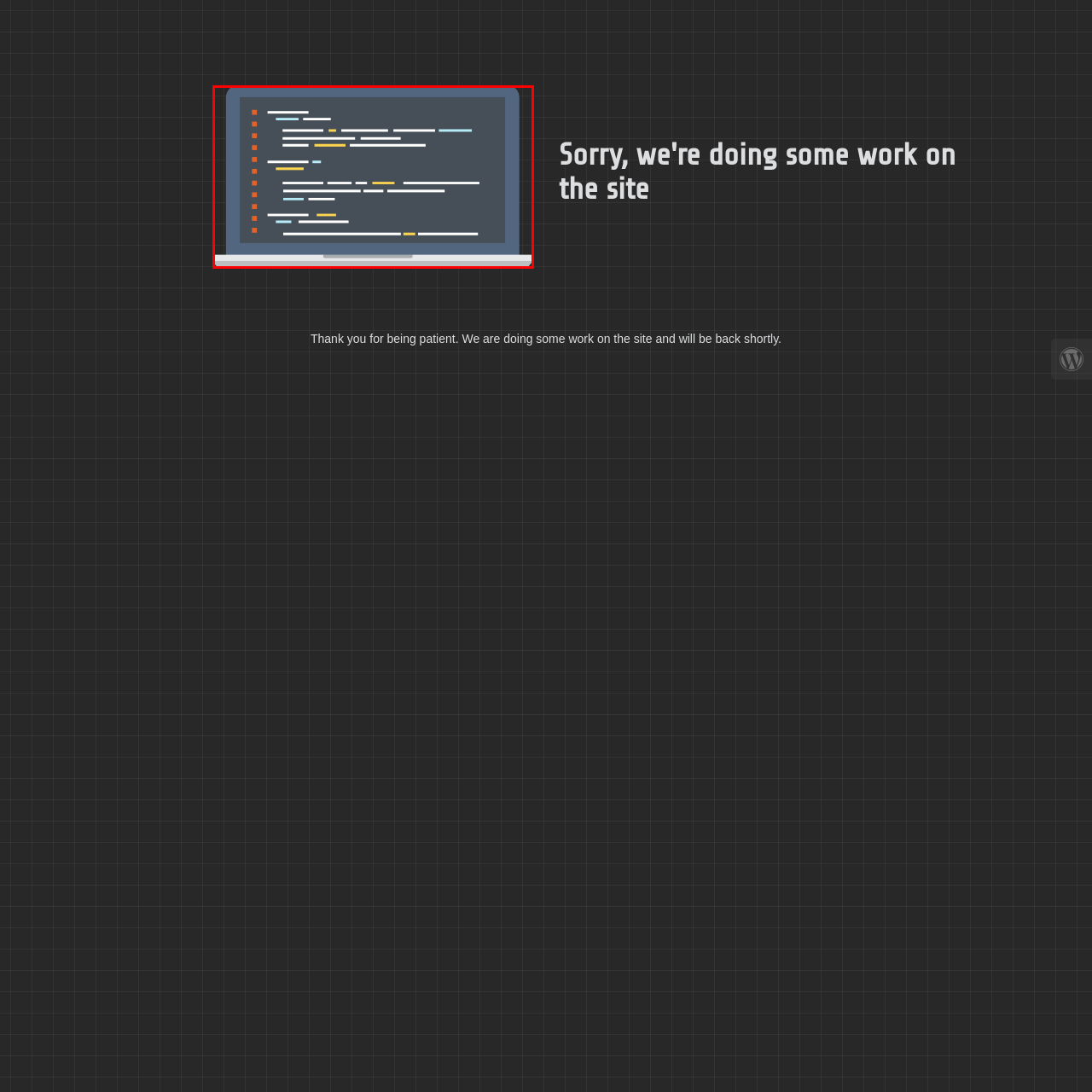What is the tone of the message?
Take a close look at the image highlighted by the red bounding box and answer the question thoroughly based on the details you see.

The tone of the message is light-hearted, as indicated by the playful visual and the phrase 'Our minions are coding away as we speak', which adds a humorous touch to the message.